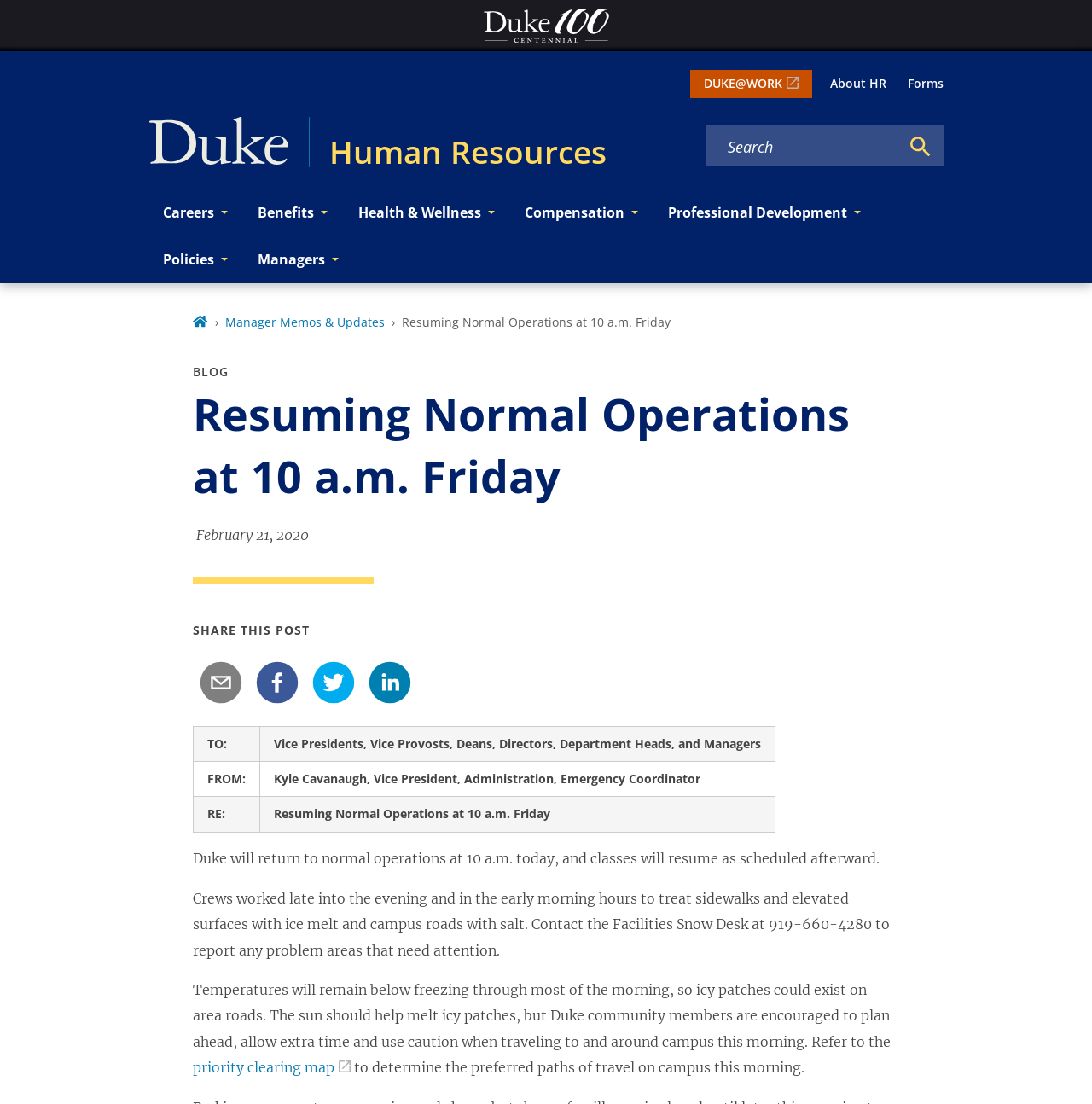What is the purpose of the 'Search keywords' box?
Please answer the question with a single word or phrase, referencing the image.

To search the website